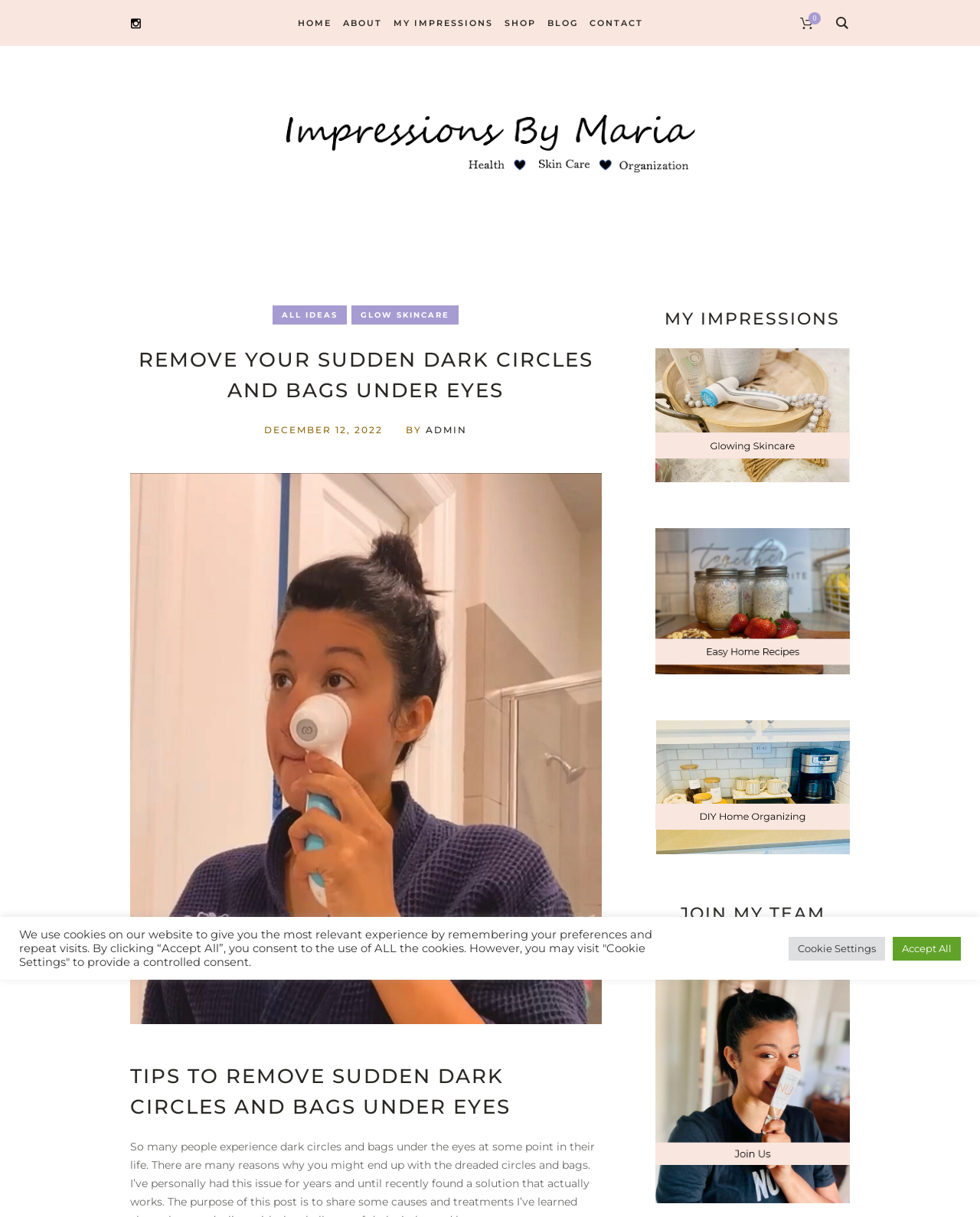Find the bounding box of the element with the following description: "title="Instagram"". The coordinates must be four float numbers between 0 and 1, formatted as [left, top, right, bottom].

[0.133, 0.008, 0.145, 0.029]